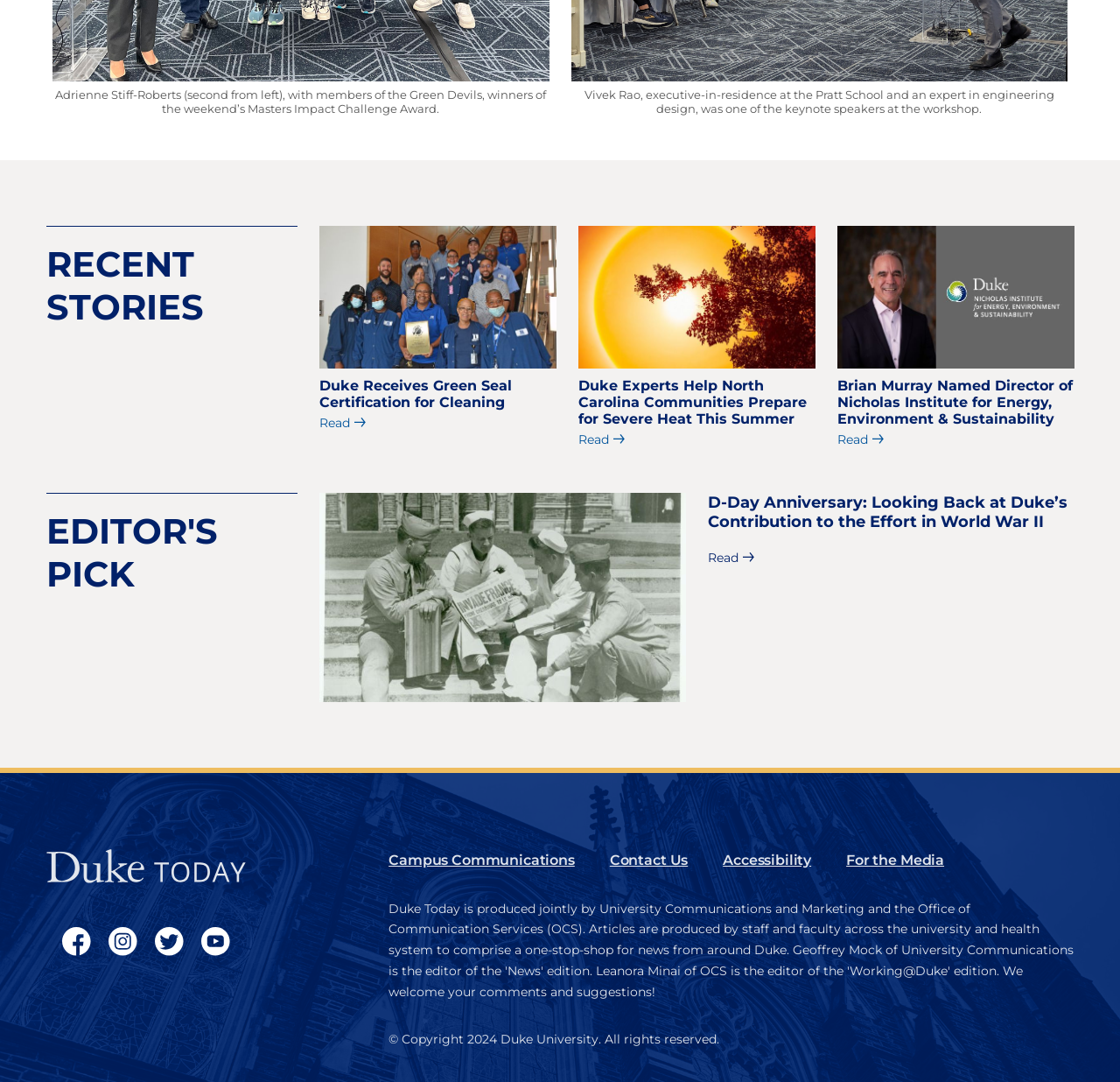Specify the bounding box coordinates of the element's area that should be clicked to execute the given instruction: "Read about Duke Receives Green Seal Certification for Cleaning". The coordinates should be four float numbers between 0 and 1, i.e., [left, top, right, bottom].

[0.285, 0.349, 0.497, 0.379]